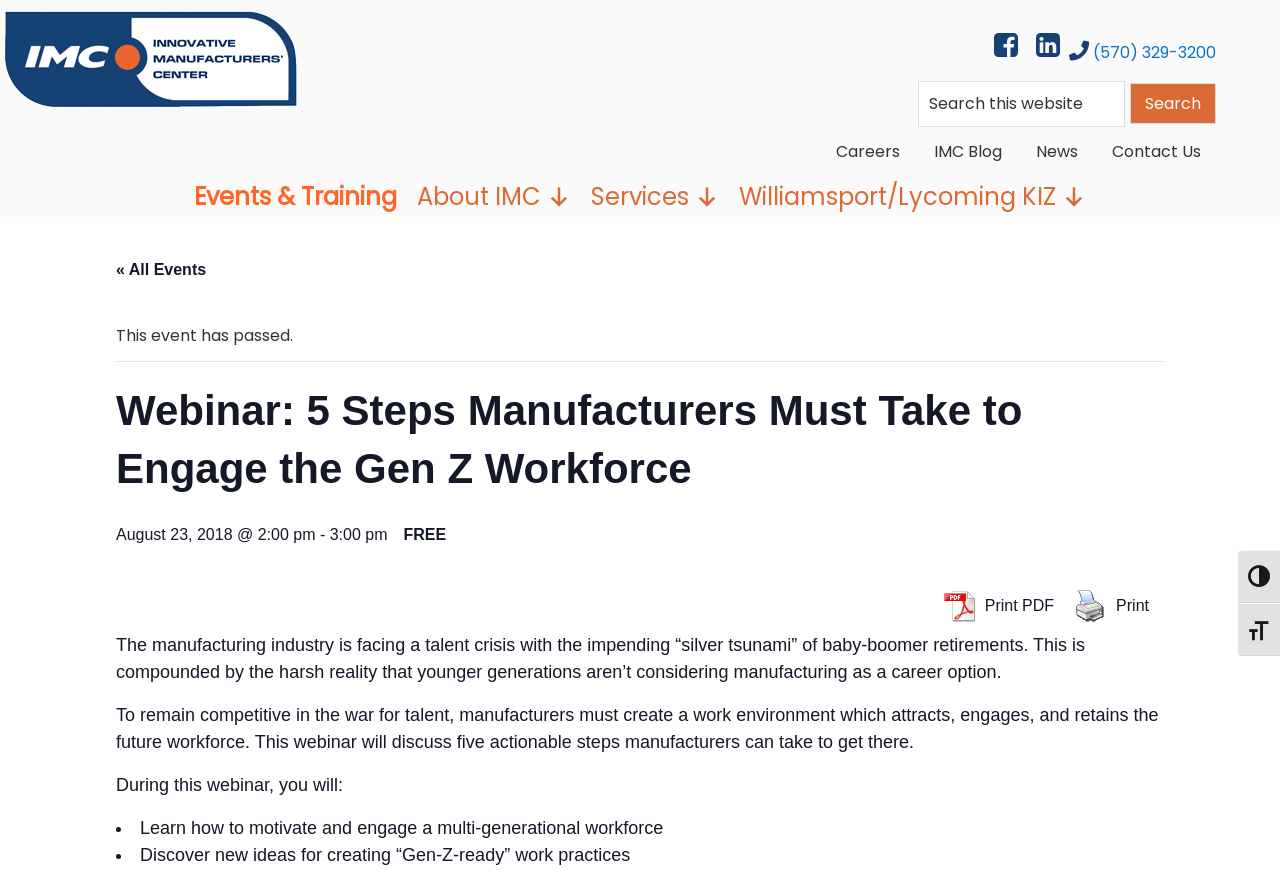Ascertain the bounding box coordinates for the UI element detailed here: "News". The coordinates should be provided as [left, top, right, bottom] with each value being a float between 0 and 1.

[0.798, 0.146, 0.854, 0.204]